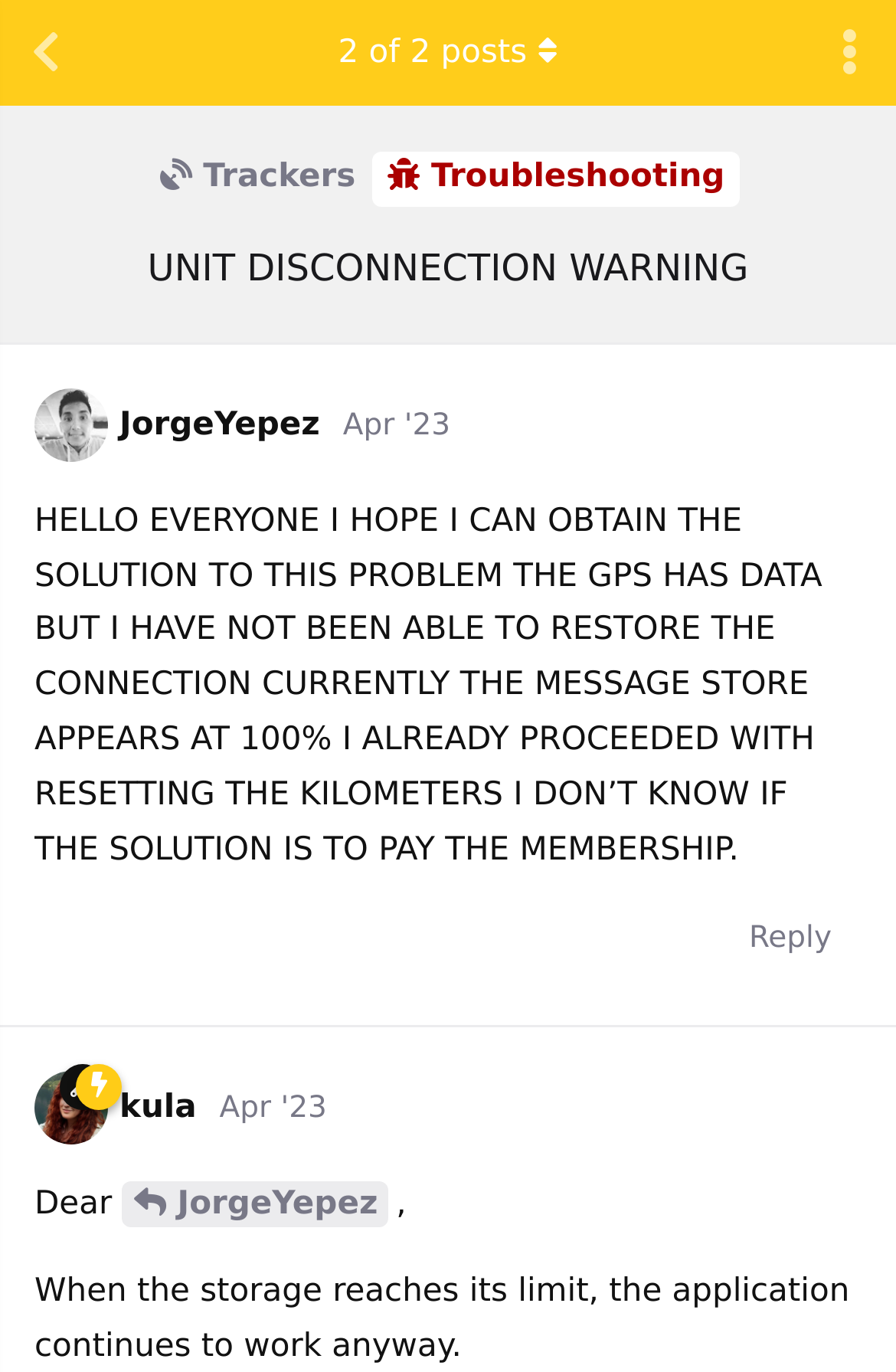When did JorgeYepez post the original message?
Please answer the question with as much detail and depth as you can.

I found the timestamp by looking at the original post, which has a timestamp 'Friday, April 14, 2023 5:09 PM' next to the username 'JorgeYepez', indicating when the original message was posted.